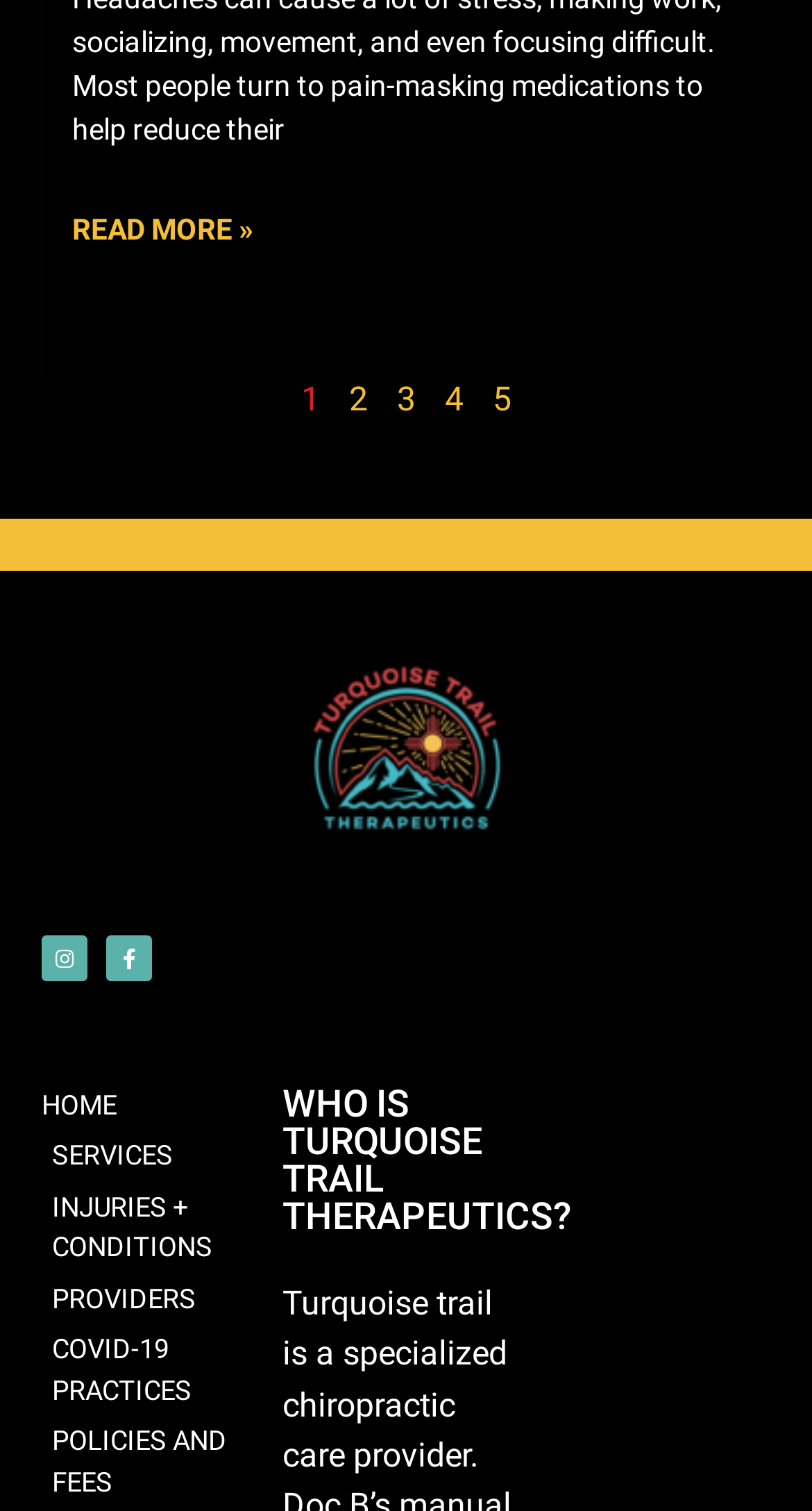Indicate the bounding box coordinates of the element that needs to be clicked to satisfy the following instruction: "Learn about who Turquoise Trail Therapeutics is". The coordinates should be four float numbers between 0 and 1, i.e., [left, top, right, bottom].

[0.347, 0.718, 0.644, 0.817]